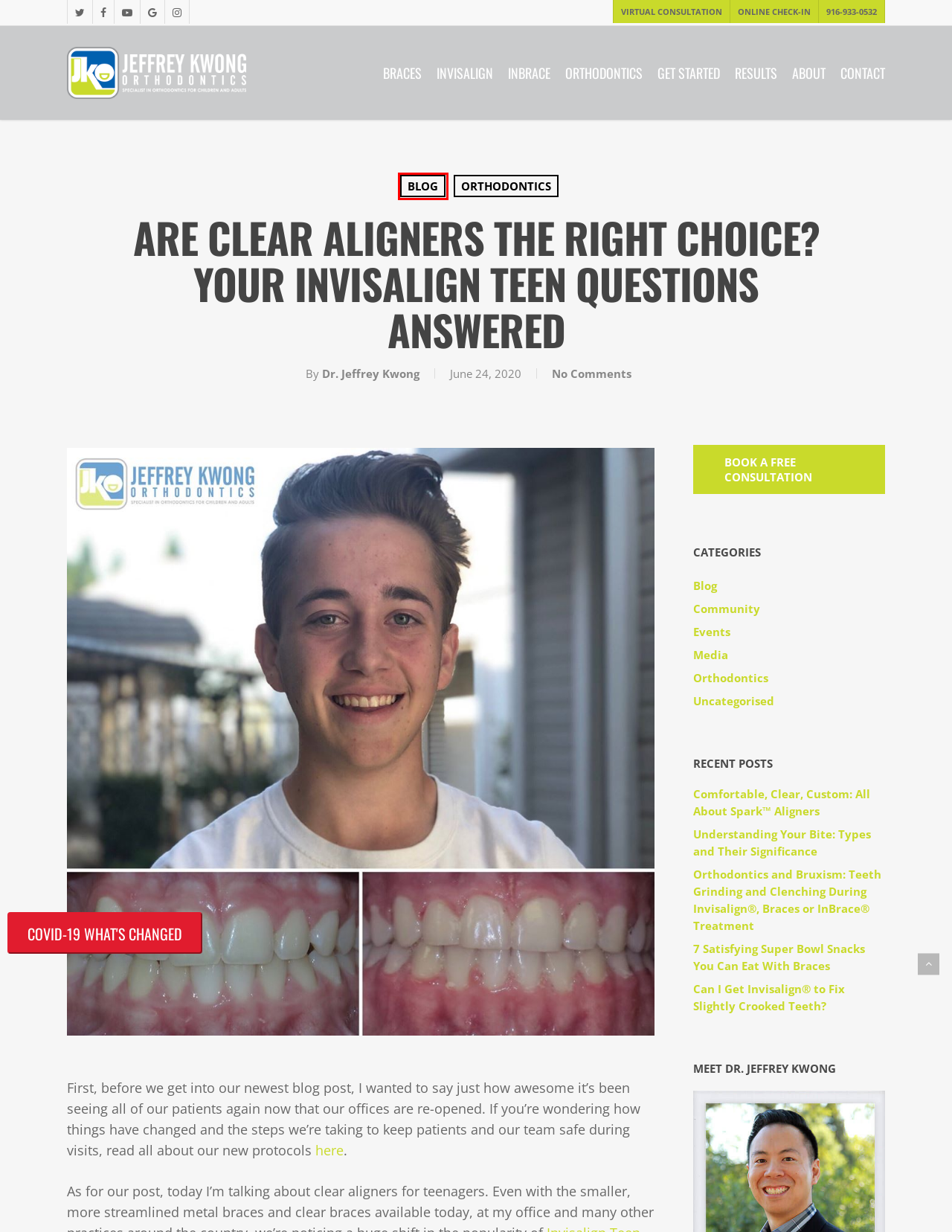You are given a screenshot of a webpage with a red bounding box around an element. Choose the most fitting webpage description for the page that appears after clicking the element within the red bounding box. Here are the candidates:
A. Mask Mandate Update | JK Orthodontics
B. InBrace | Invisible Braces | Braces El Dorado Hills CA | JK Orthodontics
C. Orthodontics Archives | JK Orthodontics
D. Community Archives | Sacramento Orthodontist | JK Ortho
E. El Dorado Hills Orthodontist | Jeffrey Kwong Orthodontics | Braces And Invisalign
F. Uncategorised Archives | JK Orthodontics
G. Comfortable, Clear, Custom: All About Spark™ Aligners
H. Orthodontic Blog Archives | JK Orthodontics | Sacramento, CA

H